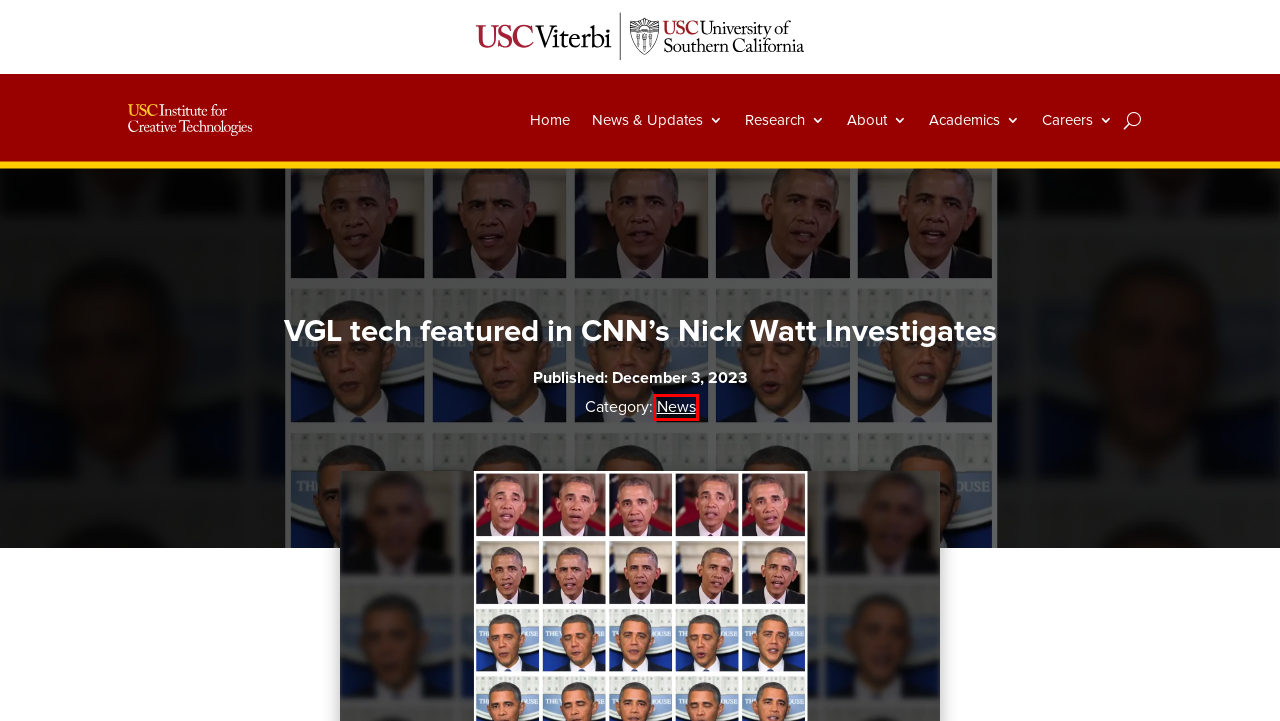Given a webpage screenshot with a red bounding box around a particular element, identify the best description of the new webpage that will appear after clicking on the element inside the red bounding box. Here are the candidates:
A. Careers - Institute for Creative Technologies
B. News - Institute for Creative Technologies
C. ICT Face Model
D. USC Institute for Creative Technologies
E. About Us - Institute for Creative Technologies
F. Research - Institute for Creative Technologies
G. News Archives - Institute for Creative Technologies
H. Academics - Institute for Creative Technologies

G